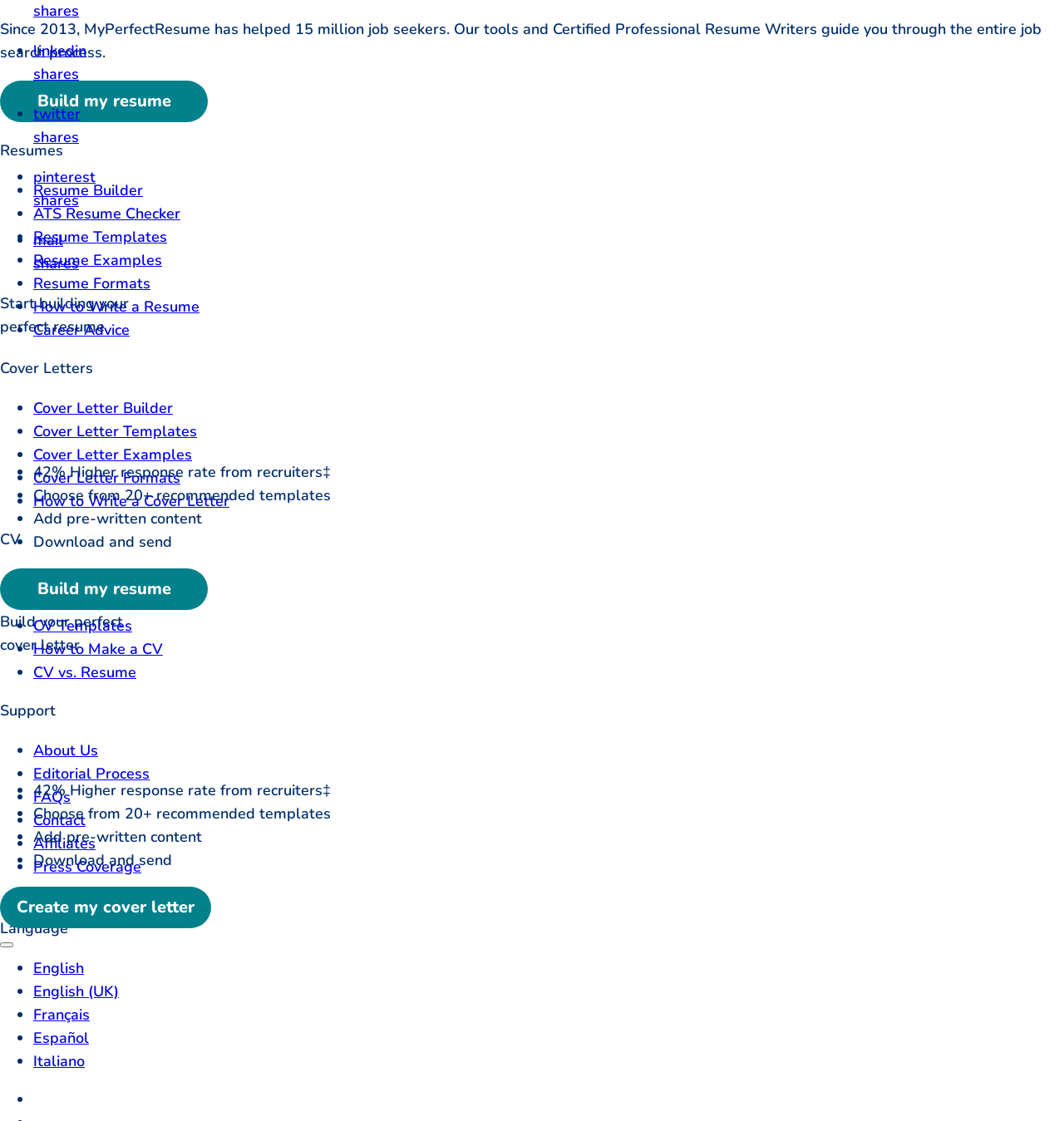Provide a one-word or short-phrase answer to the question:
How many types of job search resources are provided on the webpage?

3